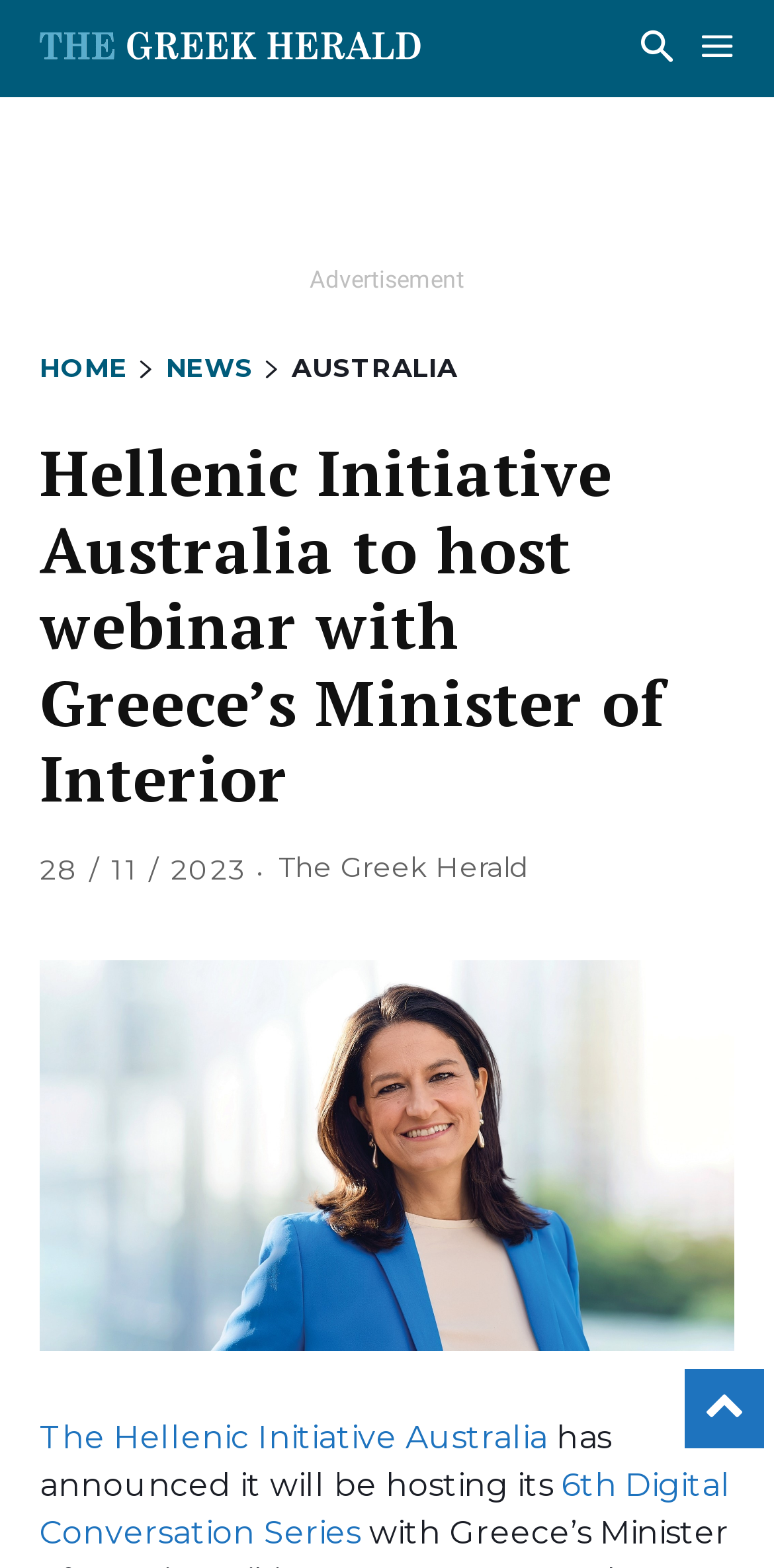Identify the bounding box coordinates for the UI element described as follows: Home. Use the format (top-left x, top-left y, bottom-right x, bottom-right y) and ensure all values are floating point numbers between 0 and 1.

[0.051, 0.224, 0.165, 0.244]